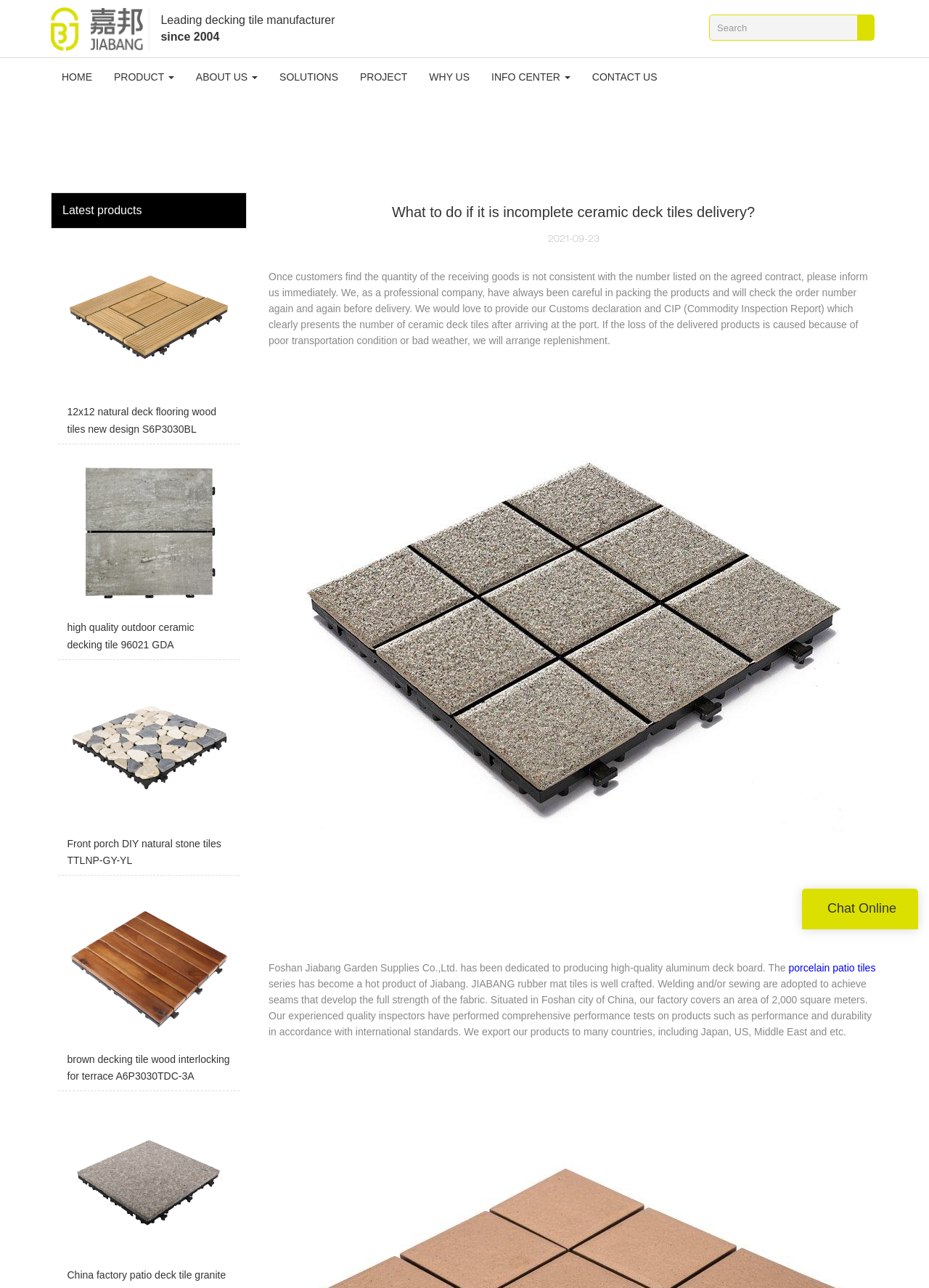Using the information in the image, give a comprehensive answer to the question: 
What is the topic of the article on the webpage?

I read the static text on the webpage and found the title 'What to do if it is incomplete ceramic deck tiles delivery?' which indicates the topic of the article on the webpage.